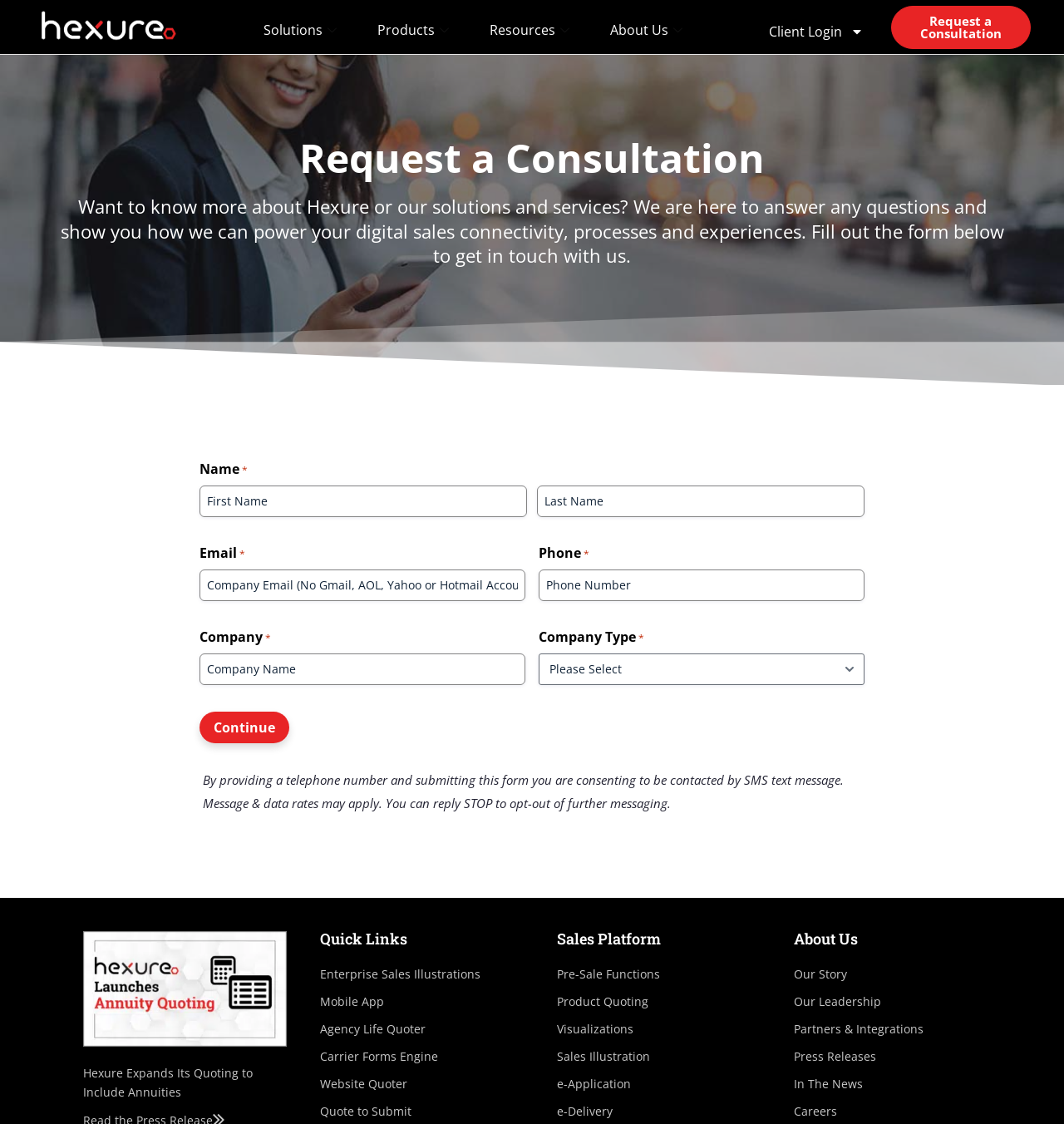What is the purpose of the form?
Based on the visual content, answer with a single word or a brief phrase.

Request a consultation